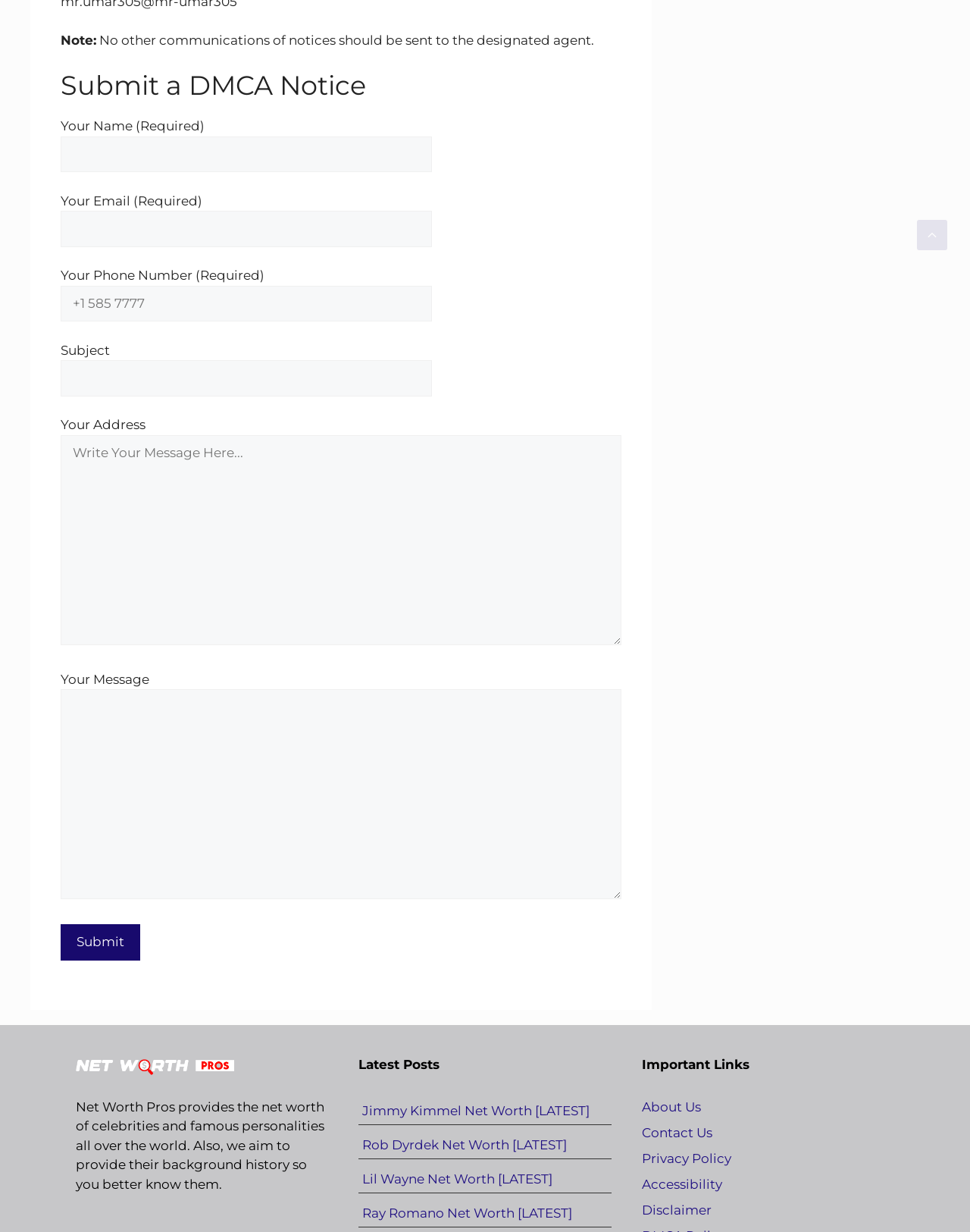Locate the bounding box coordinates of the area you need to click to fulfill this instruction: 'Read about Jimmy Kimmel's net worth'. The coordinates must be in the form of four float numbers ranging from 0 to 1: [left, top, right, bottom].

[0.374, 0.895, 0.608, 0.907]